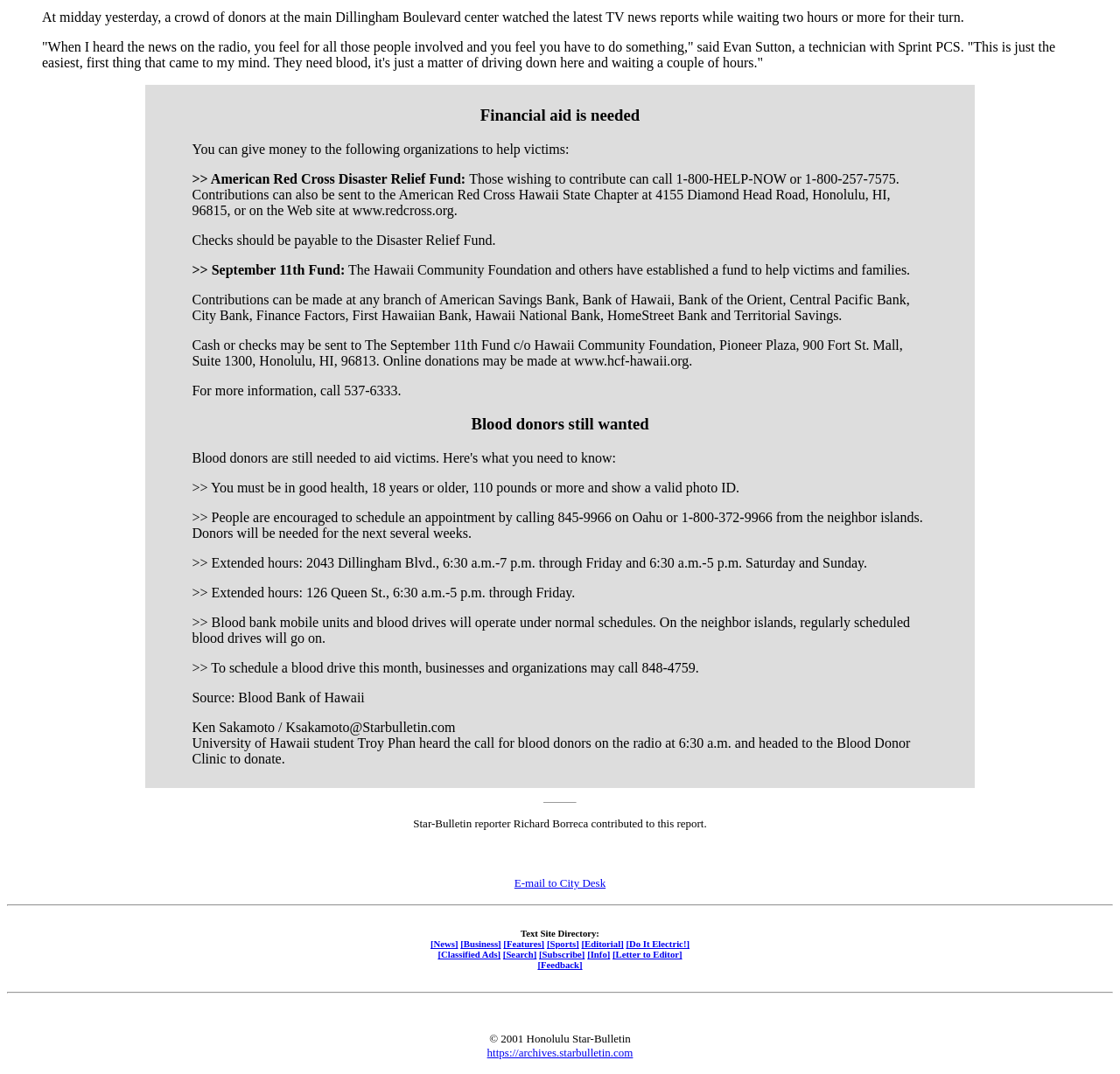Give a one-word or one-phrase response to the question: 
What is the name of the organization that provides information on blood donation?

Blood Bank of Hawaii